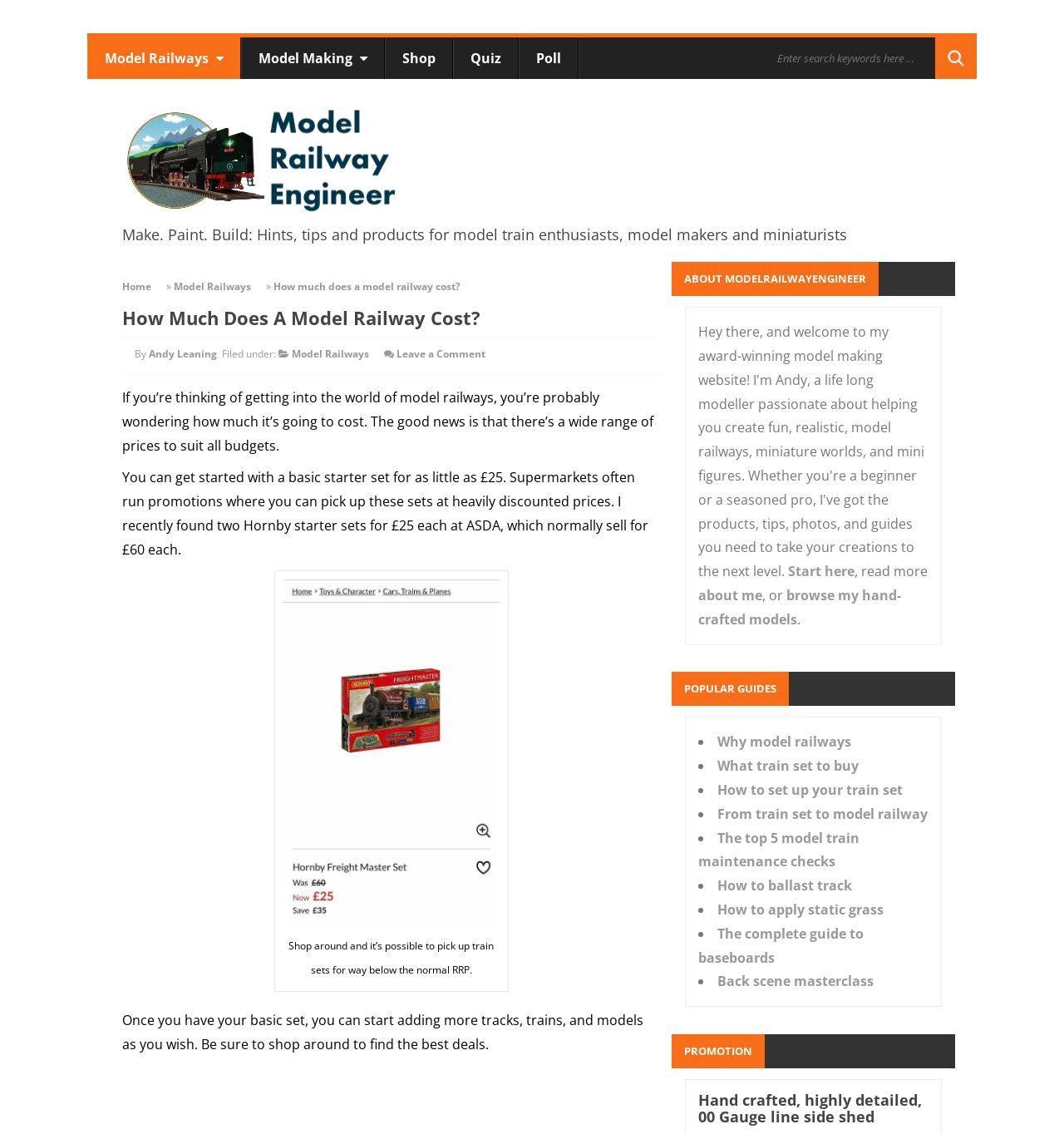Pinpoint the bounding box coordinates for the area that should be clicked to perform the following instruction: "Read the article 'How much does a model railway cost?'".

[0.257, 0.246, 0.433, 0.259]